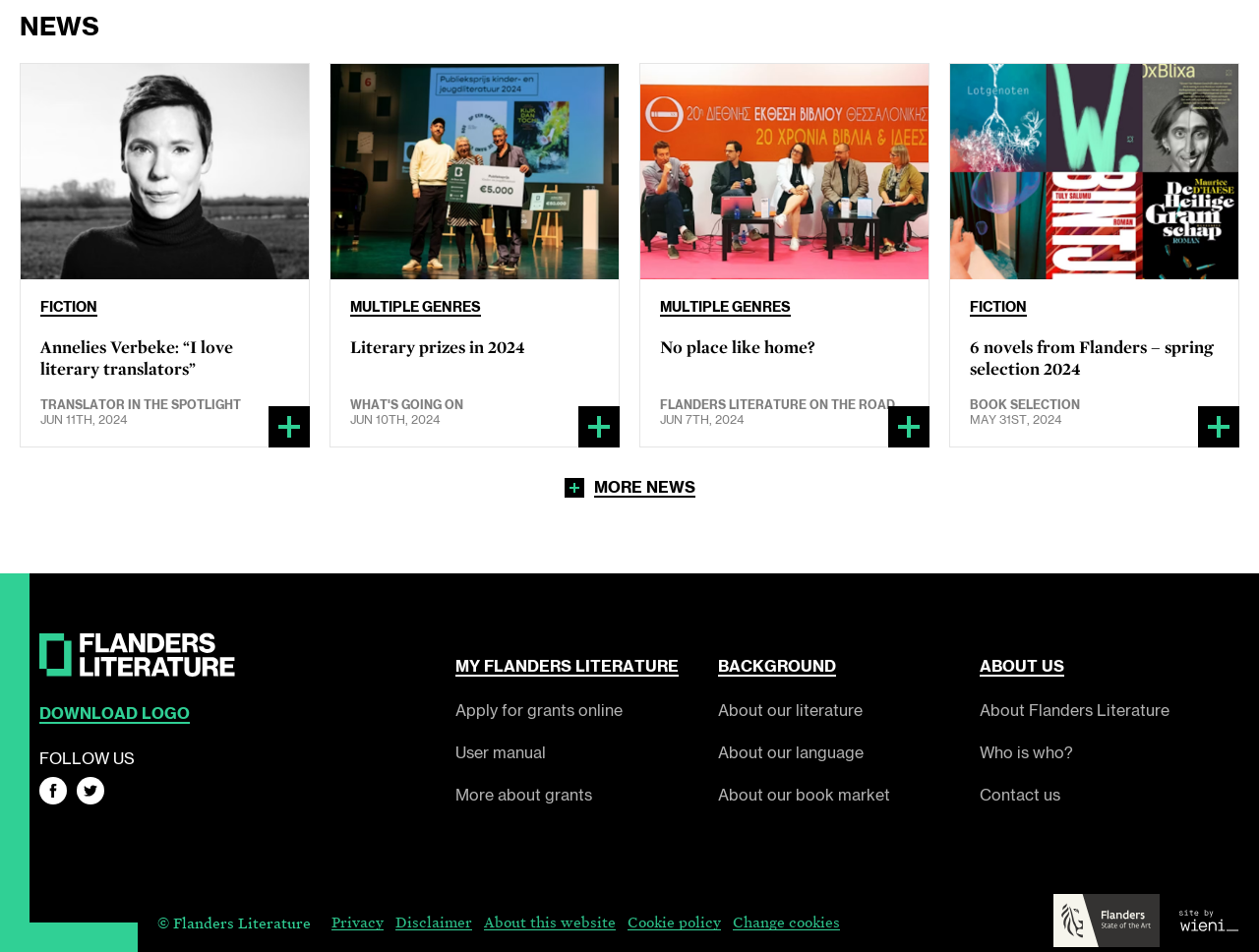Find the bounding box of the element with the following description: "Change cookies". The coordinates must be four float numbers between 0 and 1, formatted as [left, top, right, bottom].

[0.577, 0.952, 0.672, 0.988]